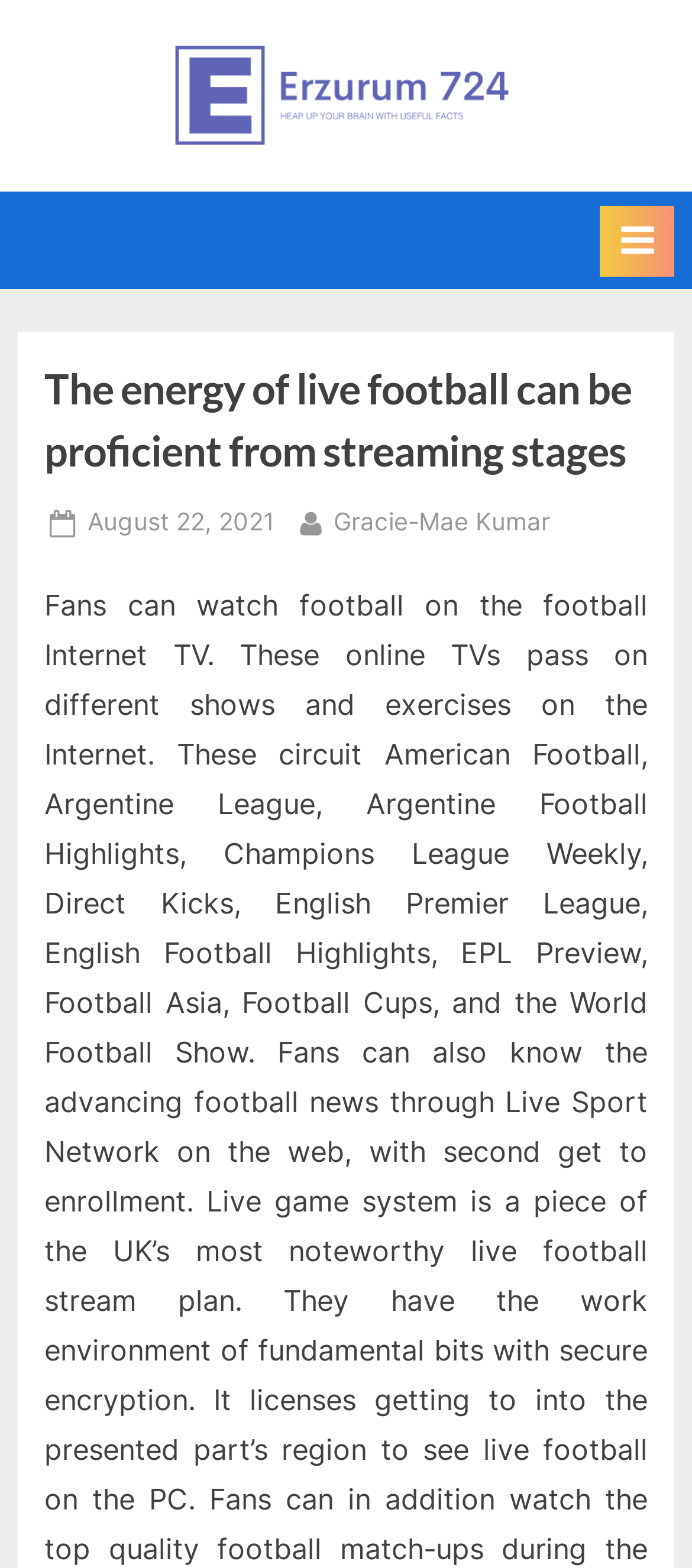Locate the headline of the webpage and generate its content.

The energy of live football can be proficient from streaming stages